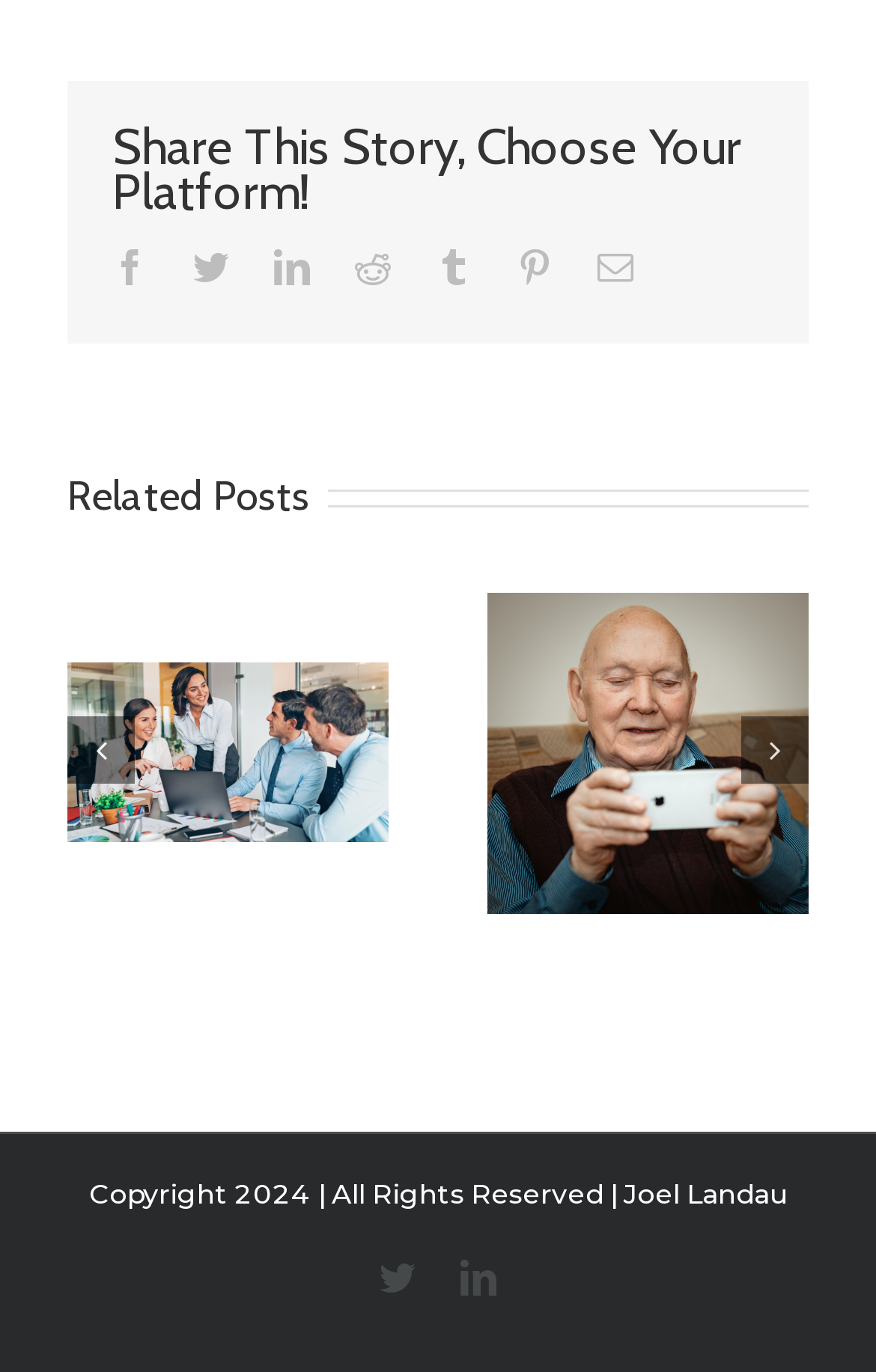Answer succinctly with a single word or phrase:
What is the second related post about?

Using Tech to Track & Improve Seniors’ Health During the COVID-19 Pandemic